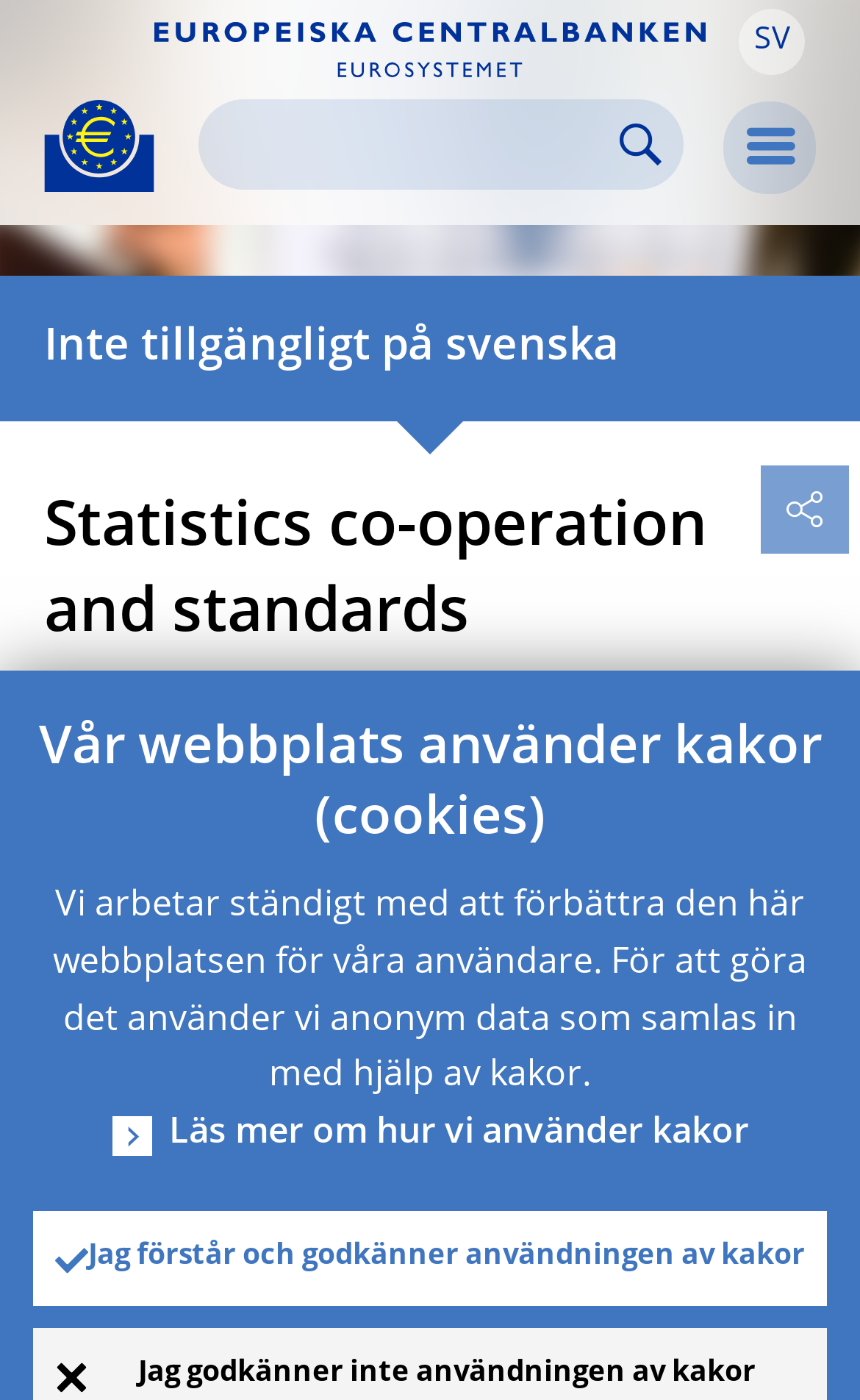What is the name of the central bank?
Based on the visual details in the image, please answer the question thoroughly.

I found the answer by looking at the link 'European Central Bank - eurosystem' at the top of the webpage, which suggests that the webpage is related to the European Central Bank.